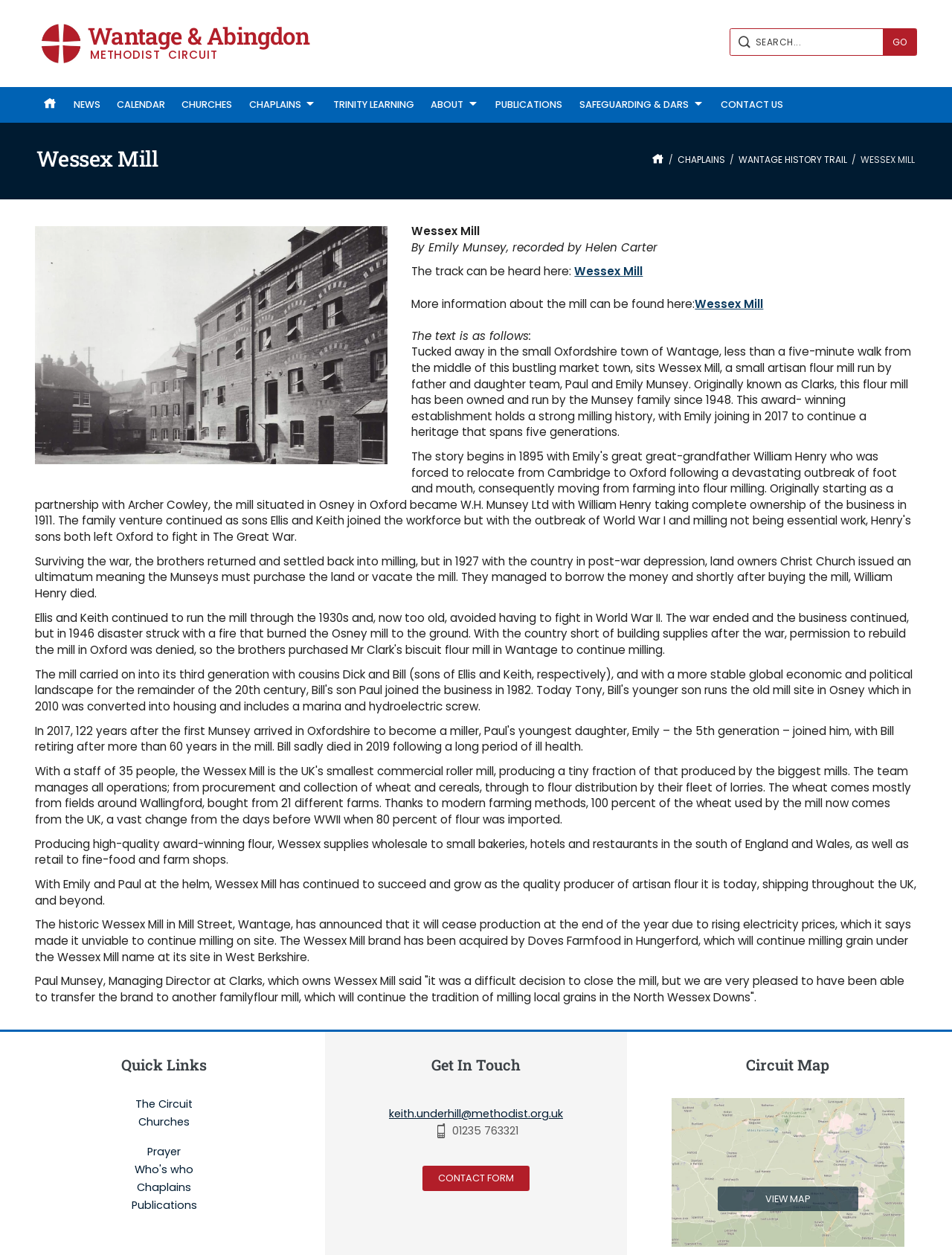Answer briefly with one word or phrase:
What is the name of the flour mill?

Wessex Mill